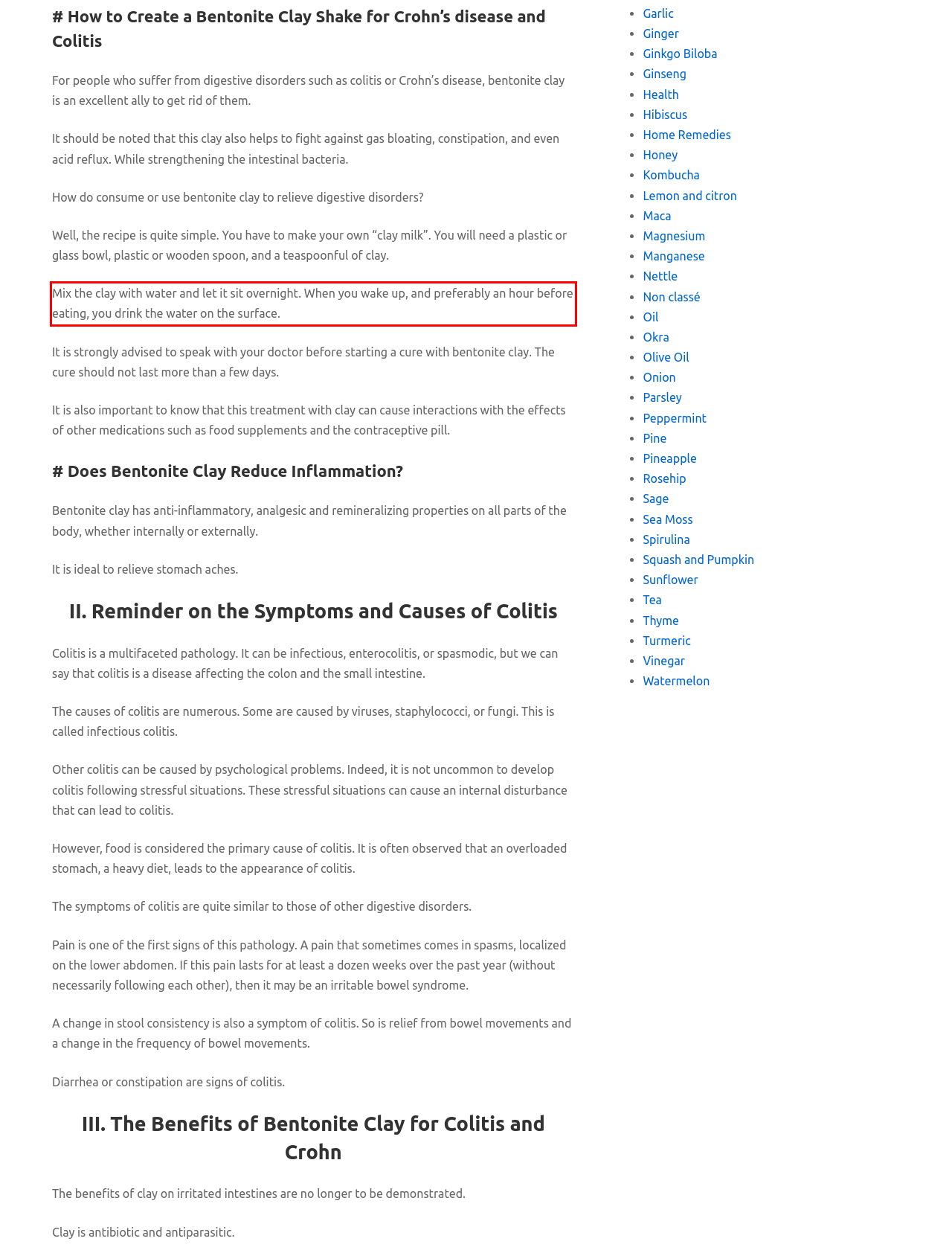The screenshot you have been given contains a UI element surrounded by a red rectangle. Use OCR to read and extract the text inside this red rectangle.

Mix the clay with water and let it sit overnight. When you wake up, and preferably an hour before eating, you drink the water on the surface.